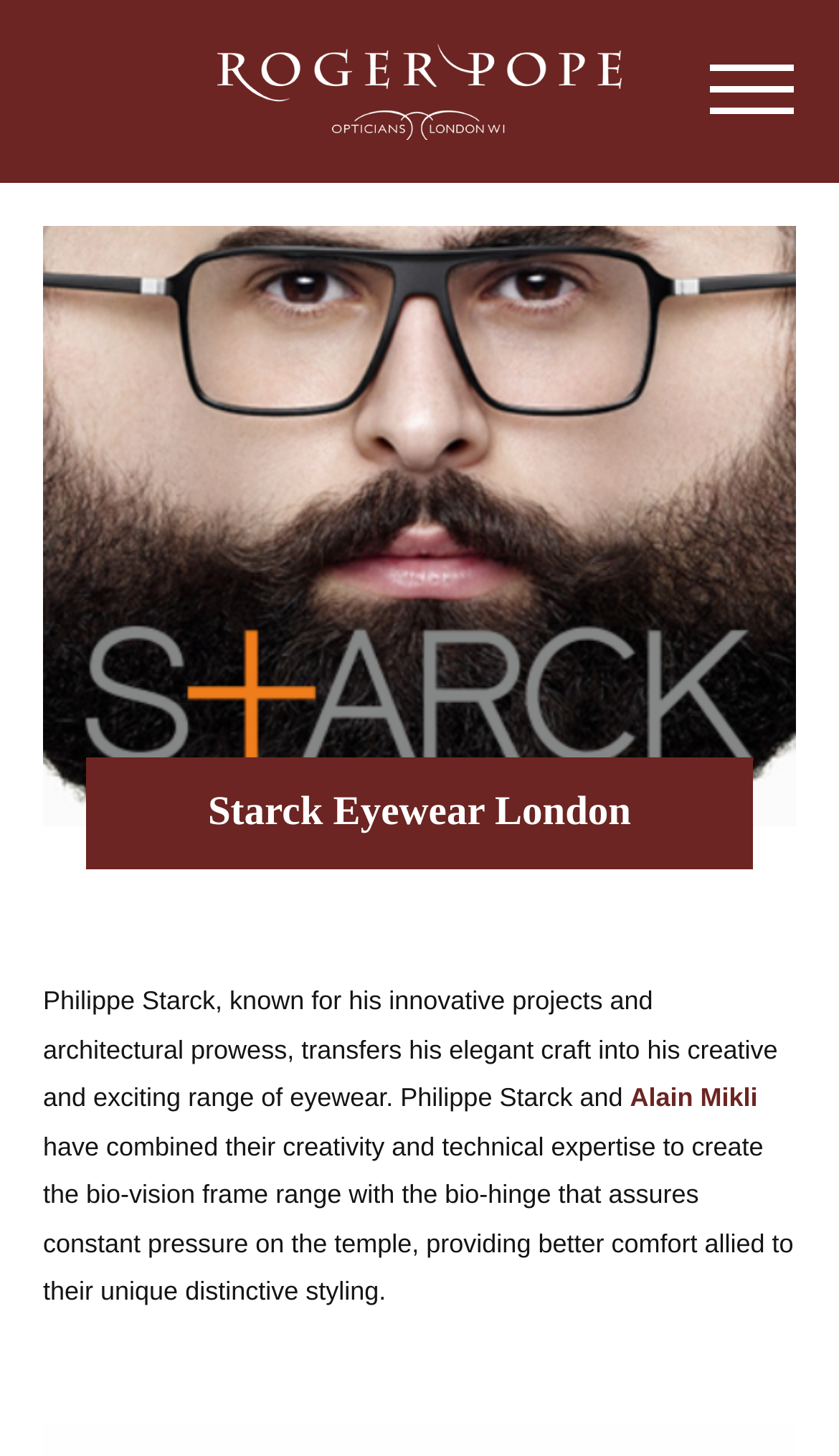Identify the bounding box coordinates of the clickable section necessary to follow the following instruction: "Learn more about Alain Mikli". The coordinates should be presented as four float numbers from 0 to 1, i.e., [left, top, right, bottom].

[0.751, 0.744, 0.903, 0.765]